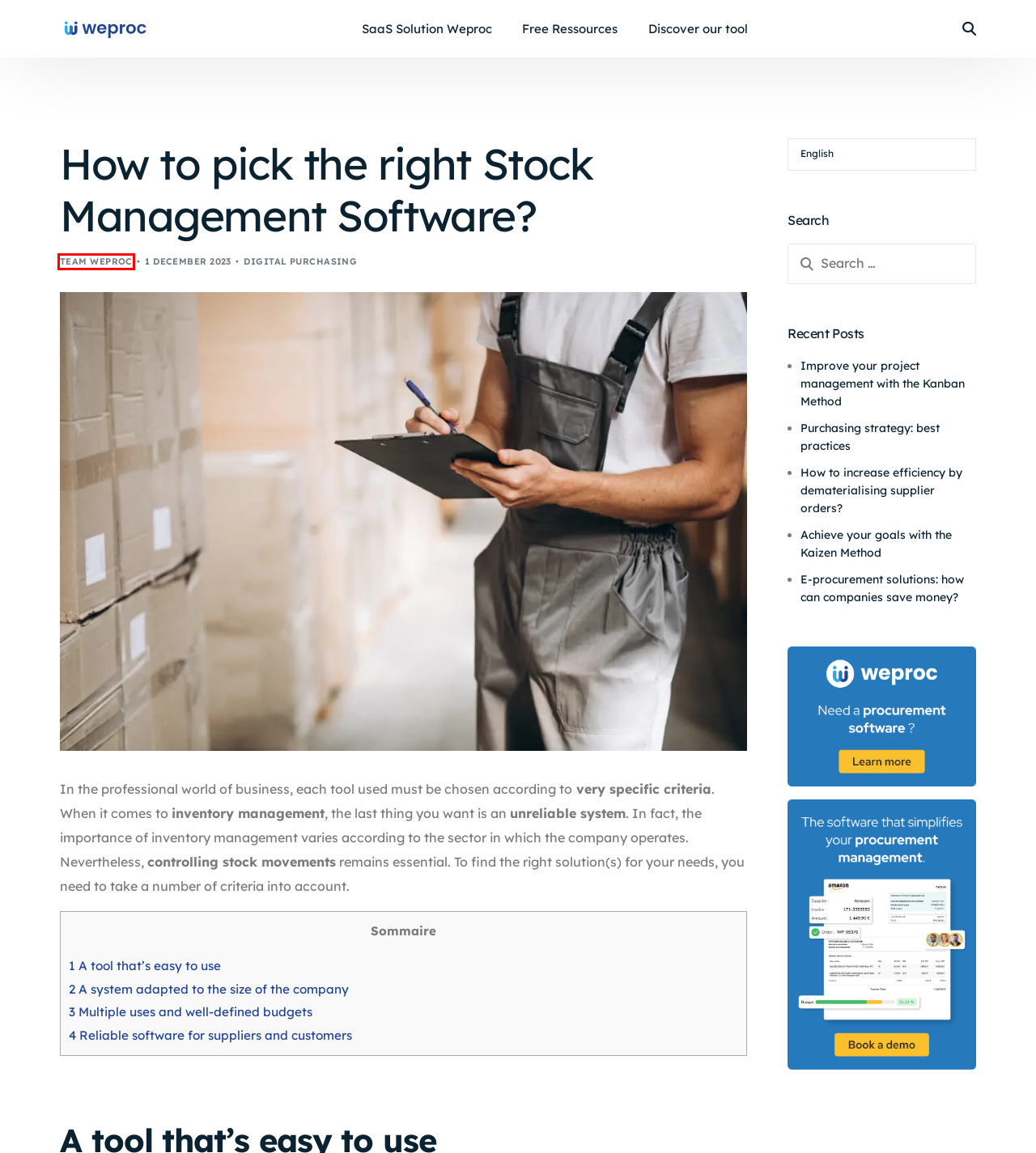Given a screenshot of a webpage featuring a red bounding box, identify the best matching webpage description for the new page after the element within the red box is clicked. Here are the options:
A. Book a Demo of our eProcurent Software | Weproc
B. Team Weproc, auteur/autrice sur Le Blog de Weproc
C. Weproc, Purchasing Management Software | eProcurement
D. Kaizen method: THE continuous improvement technique in 2024
E. The dematerialisation of supplier orders • Weproc
F. Kanban method: its importance in project management
G. How to put in place a good Purchasing Strategy in your company?
H. Our Free Ressources - Weproc

B